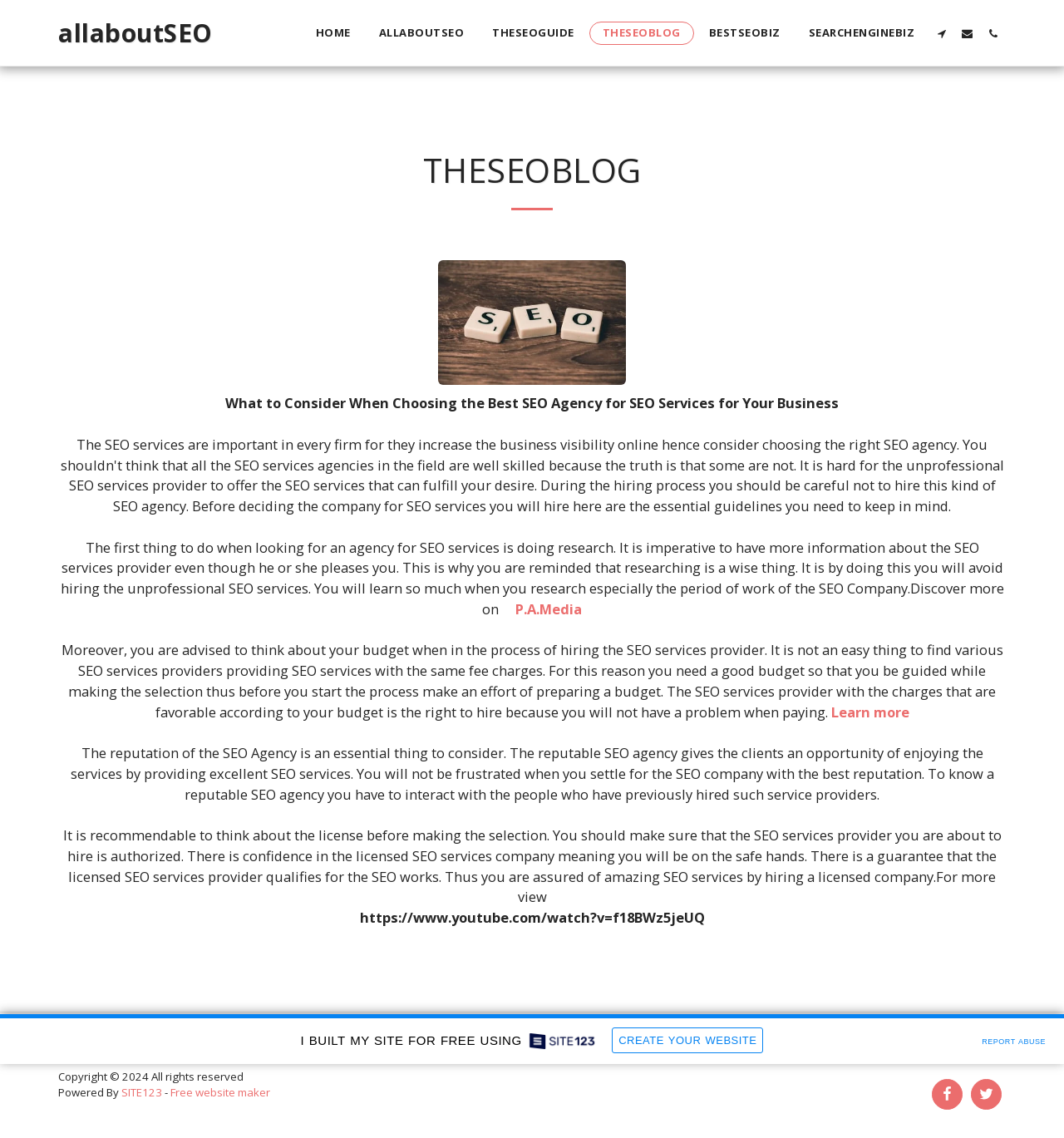What is the copyright year of the webpage?
Kindly give a detailed and elaborate answer to the question.

I found the copyright information at the bottom of the webpage, which states 'Copyright © 2024 All rights reserved'. This indicates that the webpage's copyright is valid for the year 2024.